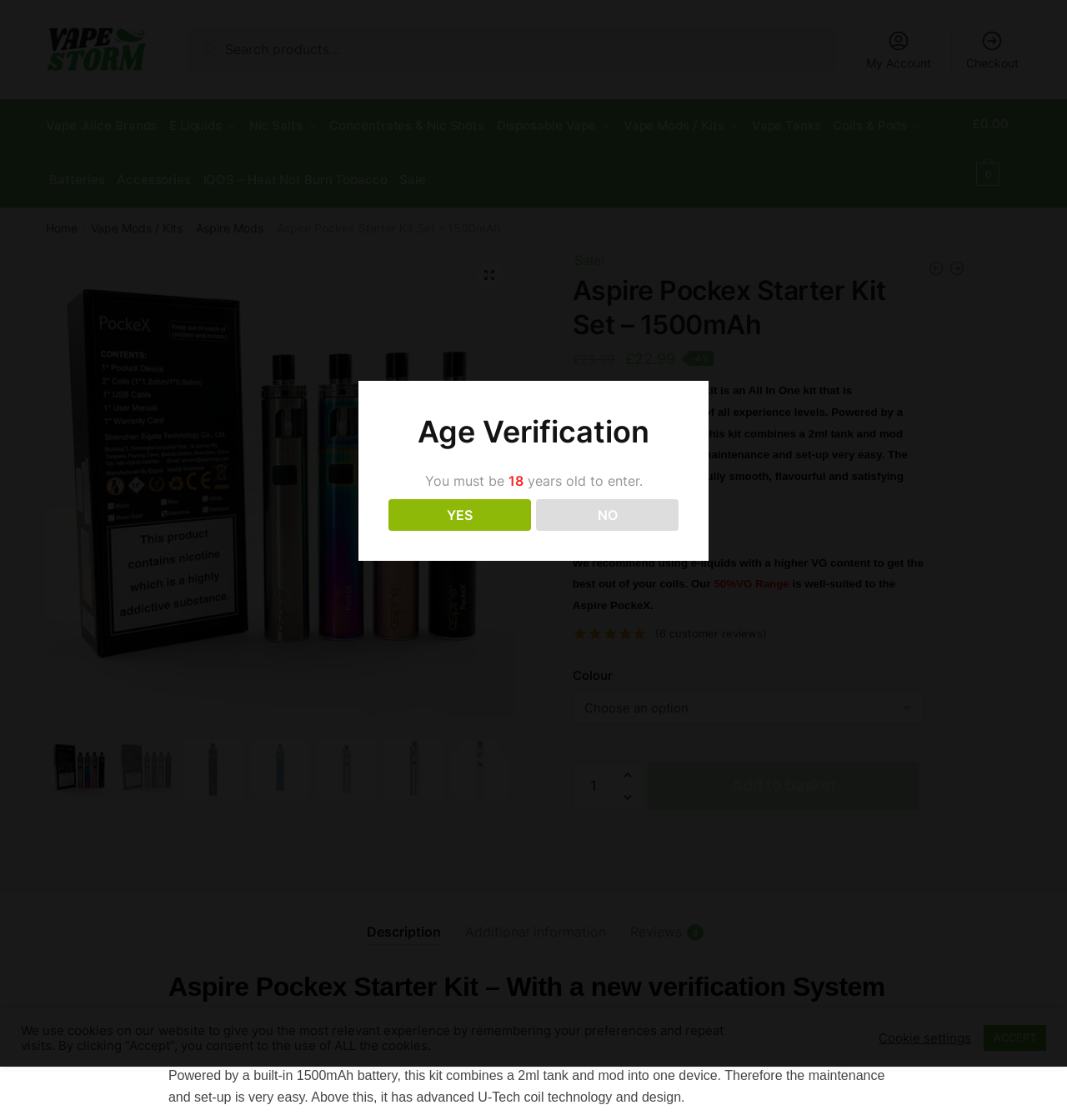Determine the bounding box of the UI component based on this description: "title="PocketX_Group_500x.jpg"". The bounding box coordinates should be four float values between 0 and 1, i.e., [left, top, right, bottom].

[0.482, 0.215, 0.92, 0.633]